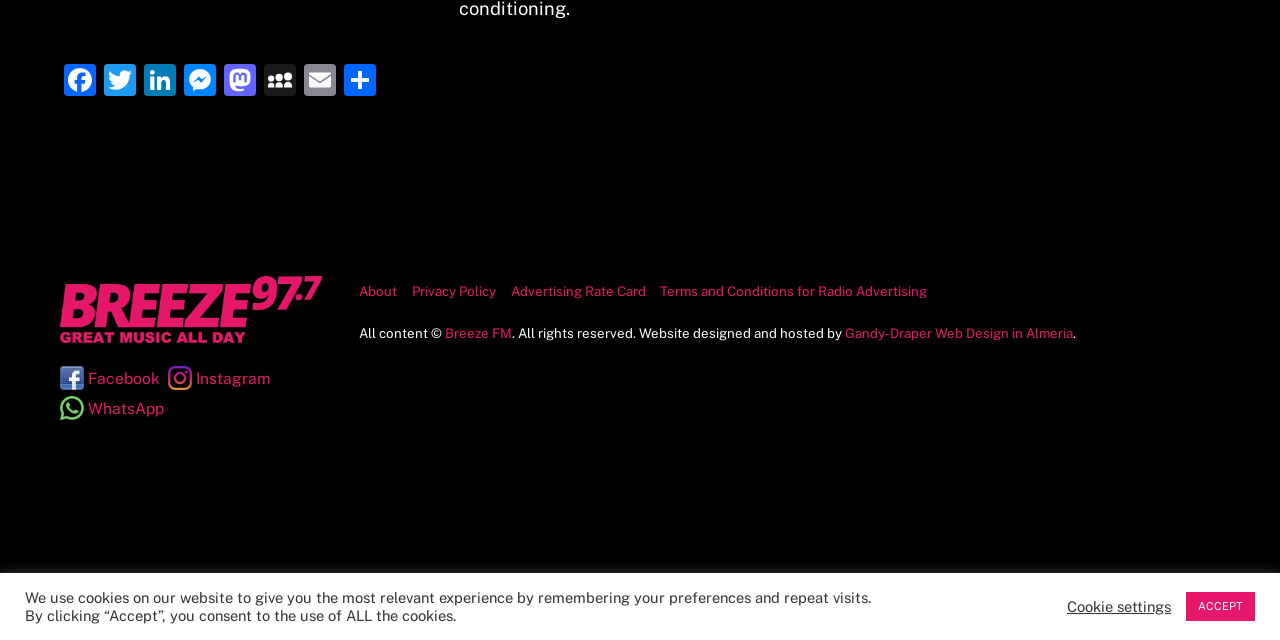Find the bounding box coordinates for the HTML element described as: "Landfills Across The United States". The coordinates should consist of four float values between 0 and 1, i.e., [left, top, right, bottom].

None